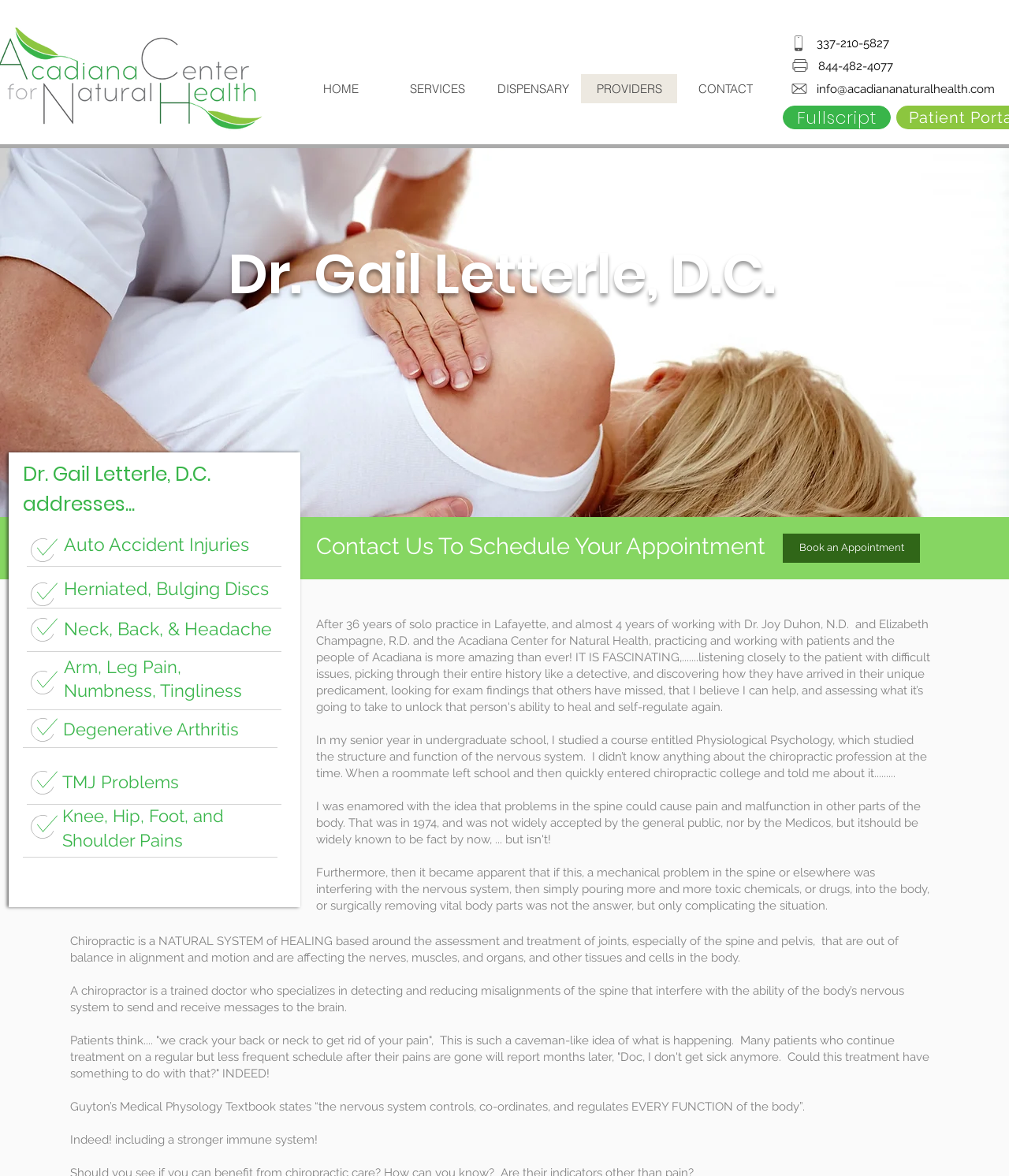Could you indicate the bounding box coordinates of the region to click in order to complete this instruction: "Contact via email info@acadiananaturalhealth.com".

[0.809, 0.07, 0.986, 0.082]